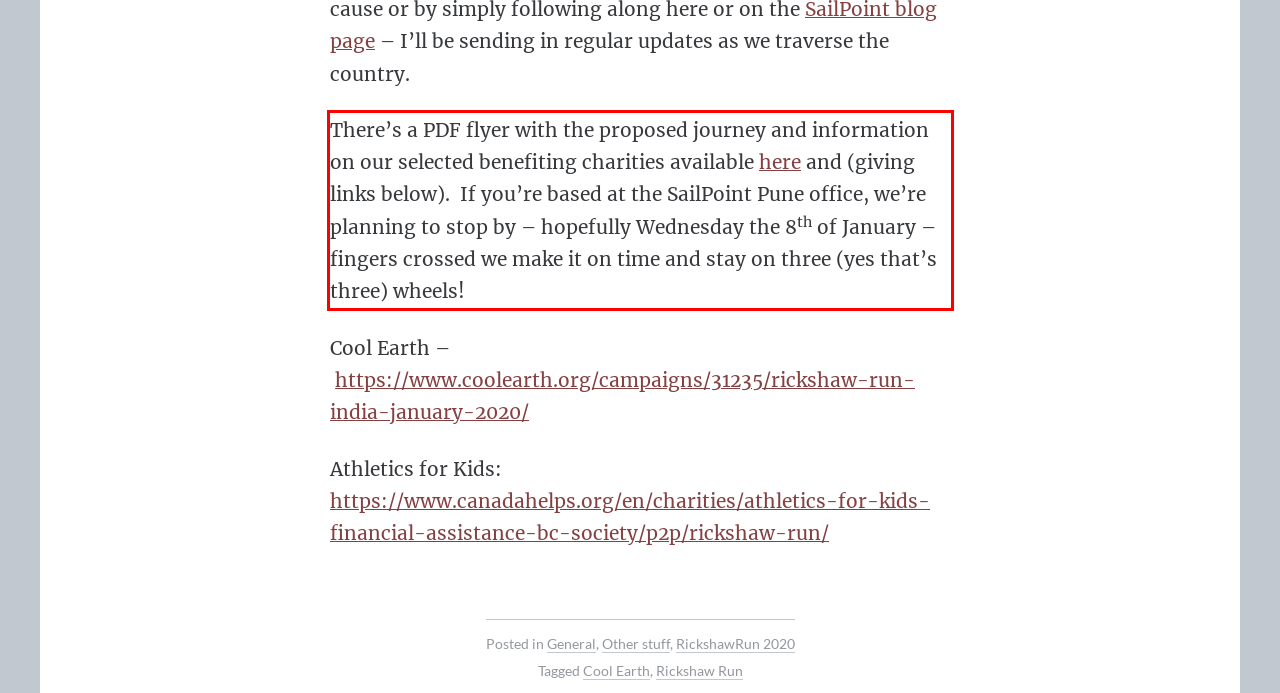Please identify and extract the text from the UI element that is surrounded by a red bounding box in the provided webpage screenshot.

There’s a PDF flyer with the proposed journey and information on our selected benefiting charities available here and (giving links below). If you’re based at the SailPoint Pune office, we’re planning to stop by – hopefully Wednesday the 8th of January – fingers crossed we make it on time and stay on three (yes that’s three) wheels!